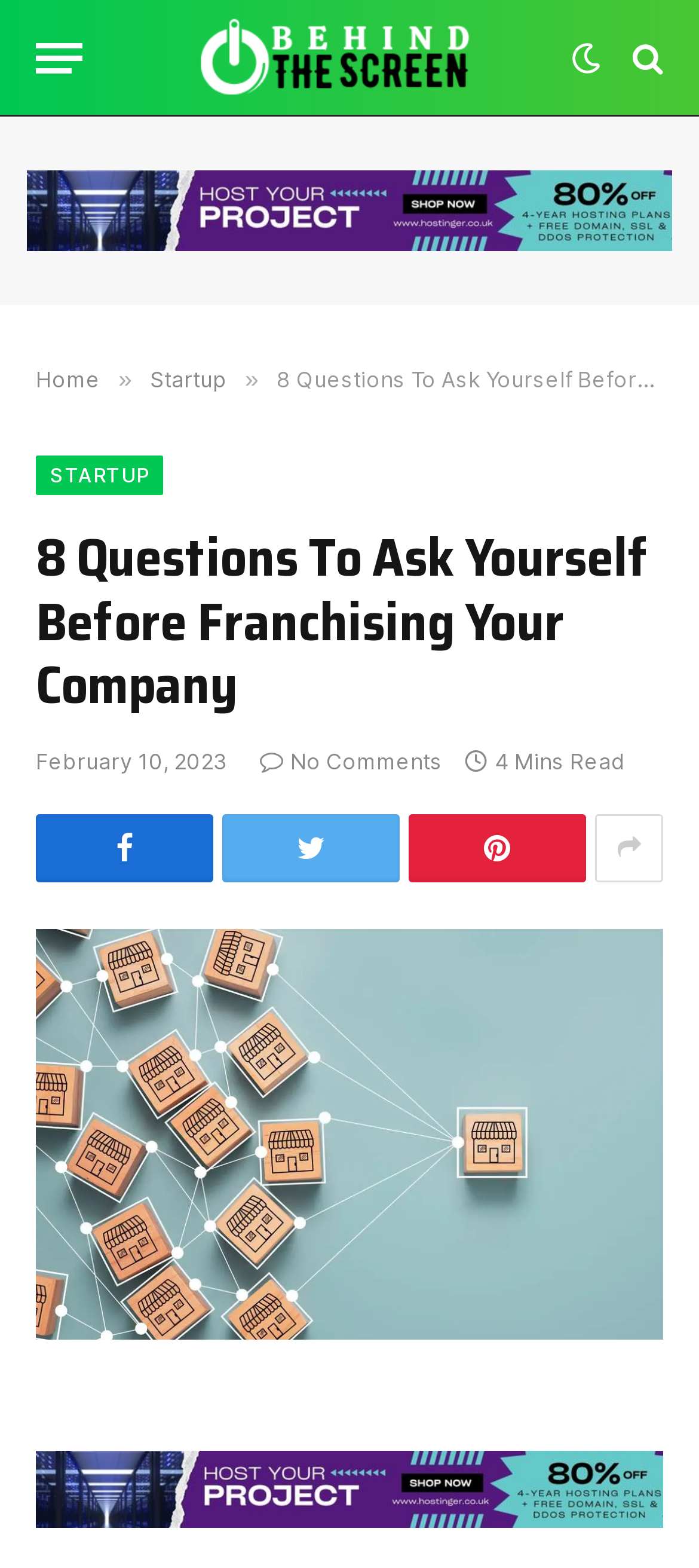What is the name of the company behind the screen?
Please give a well-detailed answer to the question.

The name of the company behind the screen can be found in the top-left corner of the webpage, where it says 'Behind The Screen' with an image logo next to it.